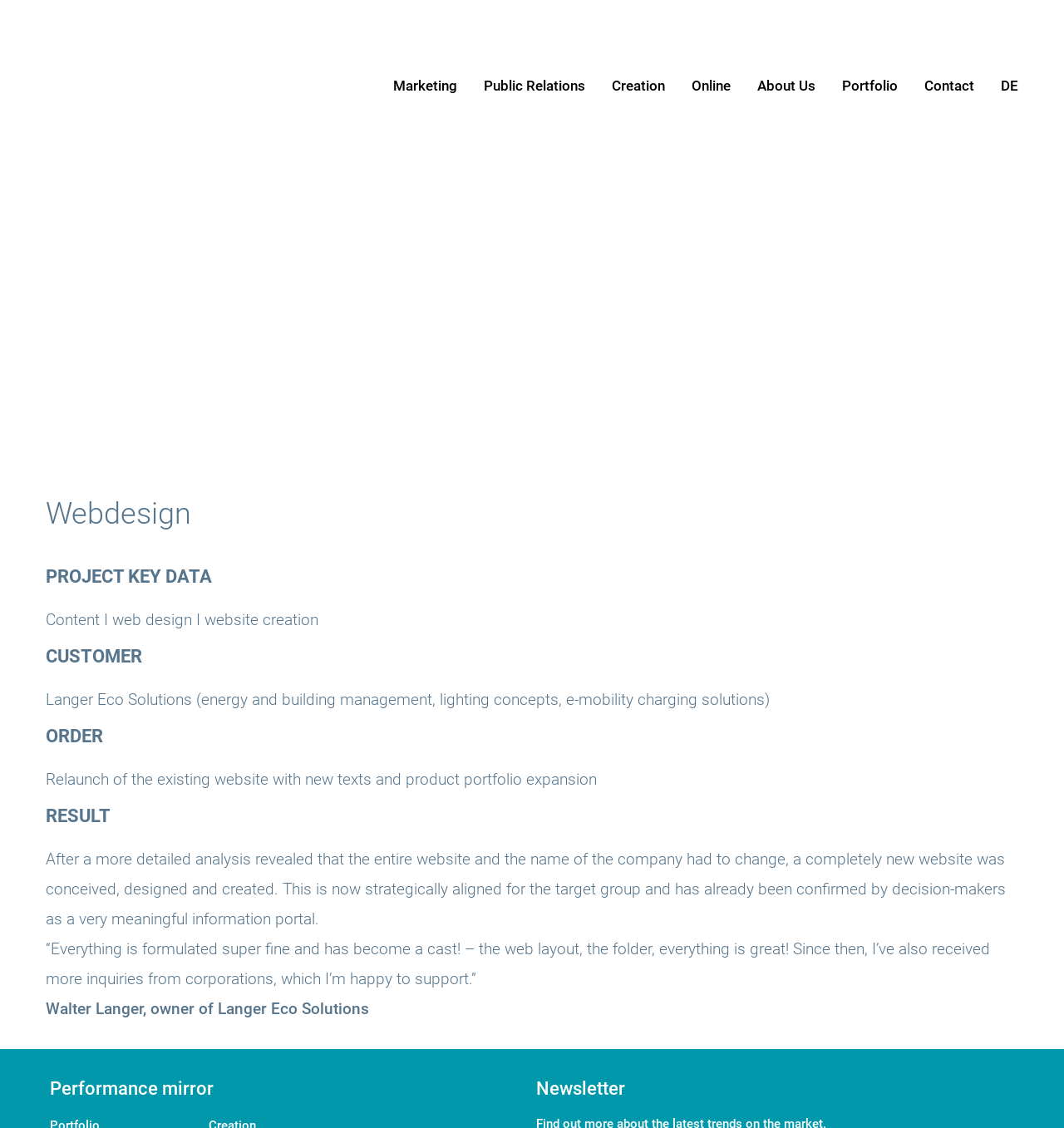What is the name of the owner of Langer Eco Solutions?
Answer the question with detailed information derived from the image.

I found the name of the owner by looking at the quote section, where it is stated as 'Walter Langer, owner of Langer Eco Solutions'.